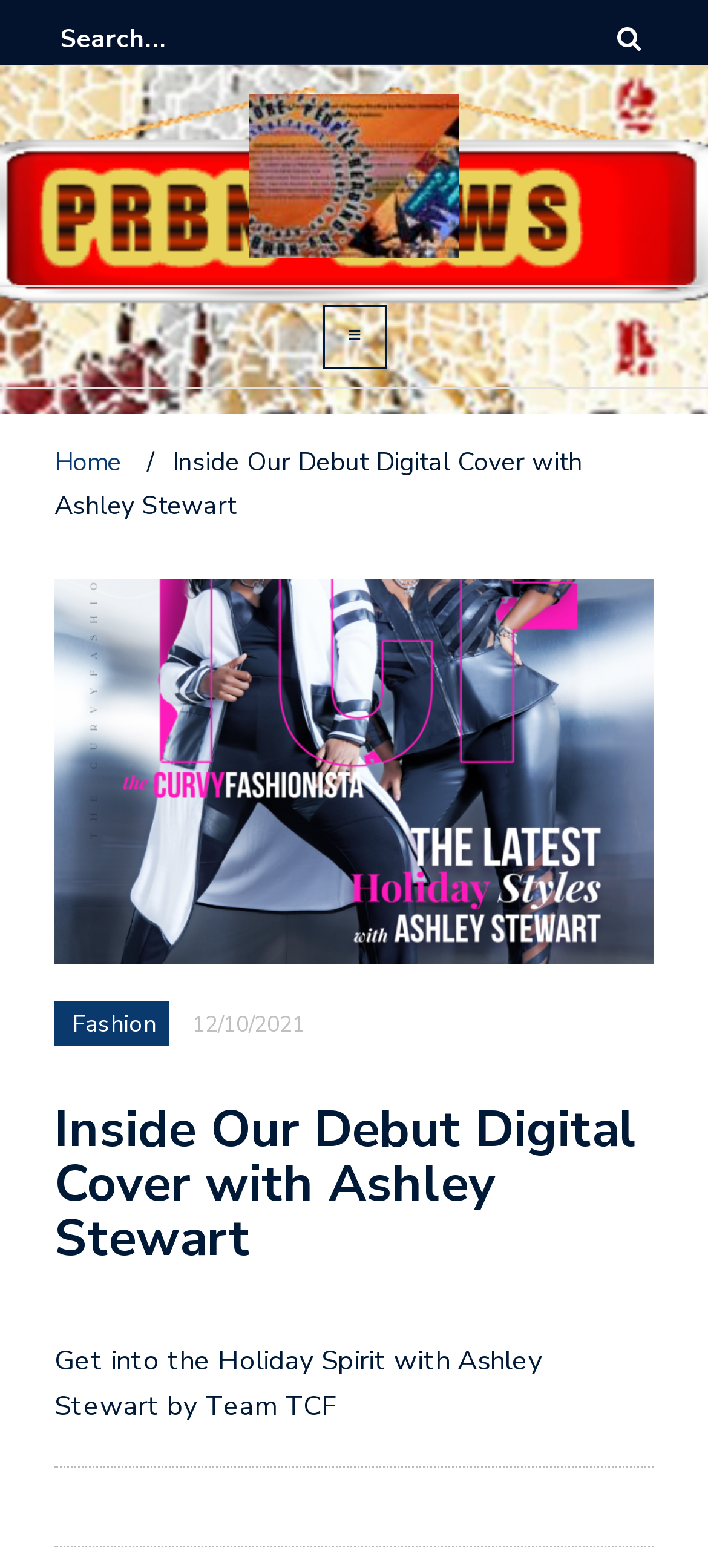Who is the author of the article?
Please provide a single word or phrase in response based on the screenshot.

Team TCF